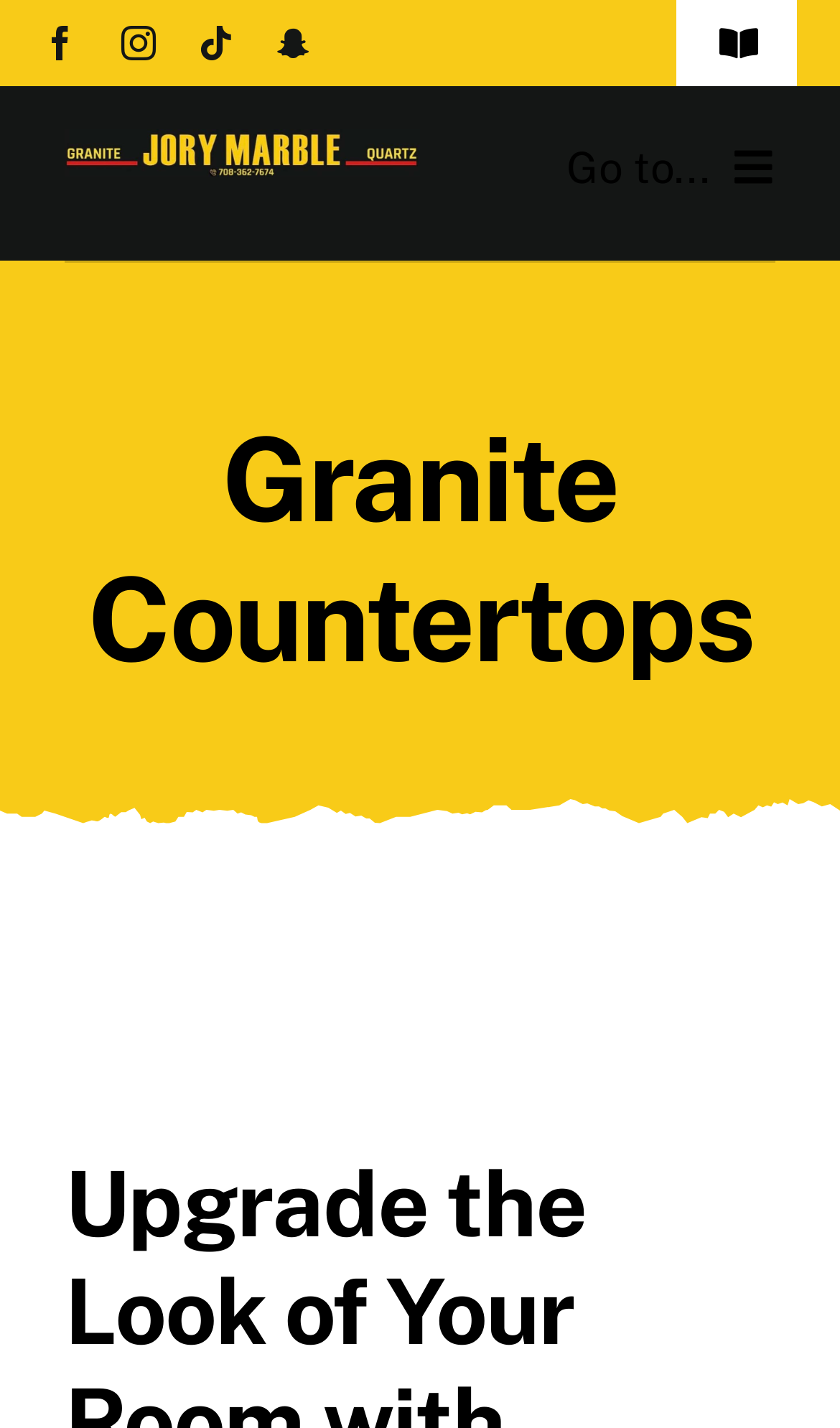Give a detailed account of the webpage.

The webpage is about Granite Countertops from Jory Marbles in Chicago, IL. At the top left corner, there are four social media links: Facebook, Instagram, TikTok, and Snapchat. Next to them, there is a navigation block with a toggle button that controls the menu "Header Blocks Solutions". Below this navigation block, there is a logo of Jory Marble Granite Quartz INC, which is an image.

On the top right side, there is another navigation block with a toggle button that controls the main menu. The main menu consists of seven links: Home, Products, Portfolio, Our Services, About Us, Blog, and Get a Quote. The "Our Services" link has a submenu.

Below the navigation blocks, there is a large heading that reads "Granite Countertops". The webpage also displays the company's address, "4711 W 135th St Crestwood IL 60418", and phone number, "(708)362-7674", at the top center.